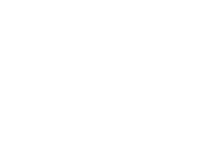What type of information is typically included in this bulletin?
Answer the question with a thorough and detailed explanation.

Typically, such bulletins may include details about upcoming services, prayer requests, community highlights, and significant dates, which implies that this bulletin would contain information about upcoming events, requests for prayer, and other community-related news.